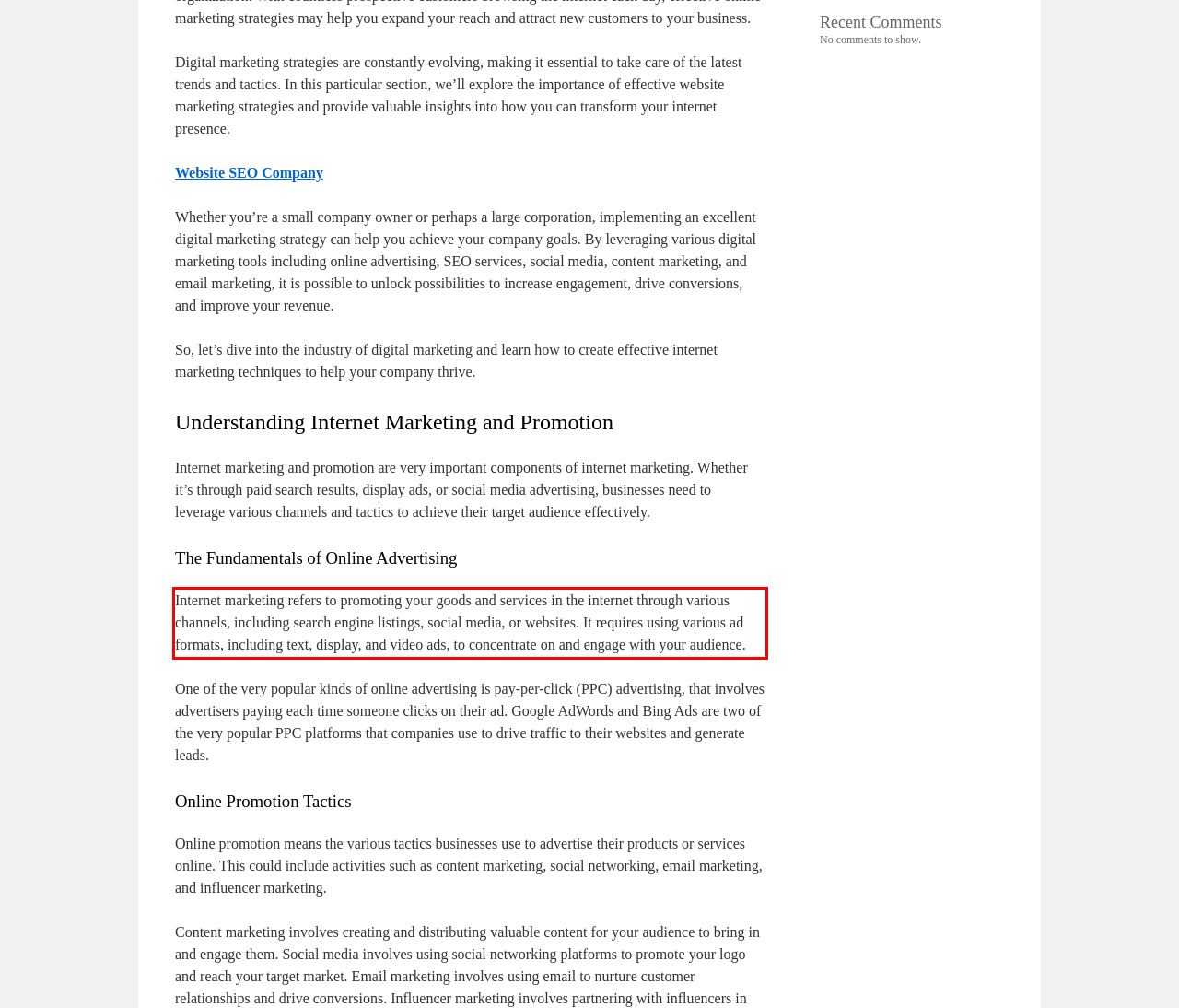You have a screenshot of a webpage, and there is a red bounding box around a UI element. Utilize OCR to extract the text within this red bounding box.

Internet marketing refers to promoting your goods and services in the internet through various channels, including search engine listings, social media, or websites. It requires using various ad formats, including text, display, and video ads, to concentrate on and engage with your audience.